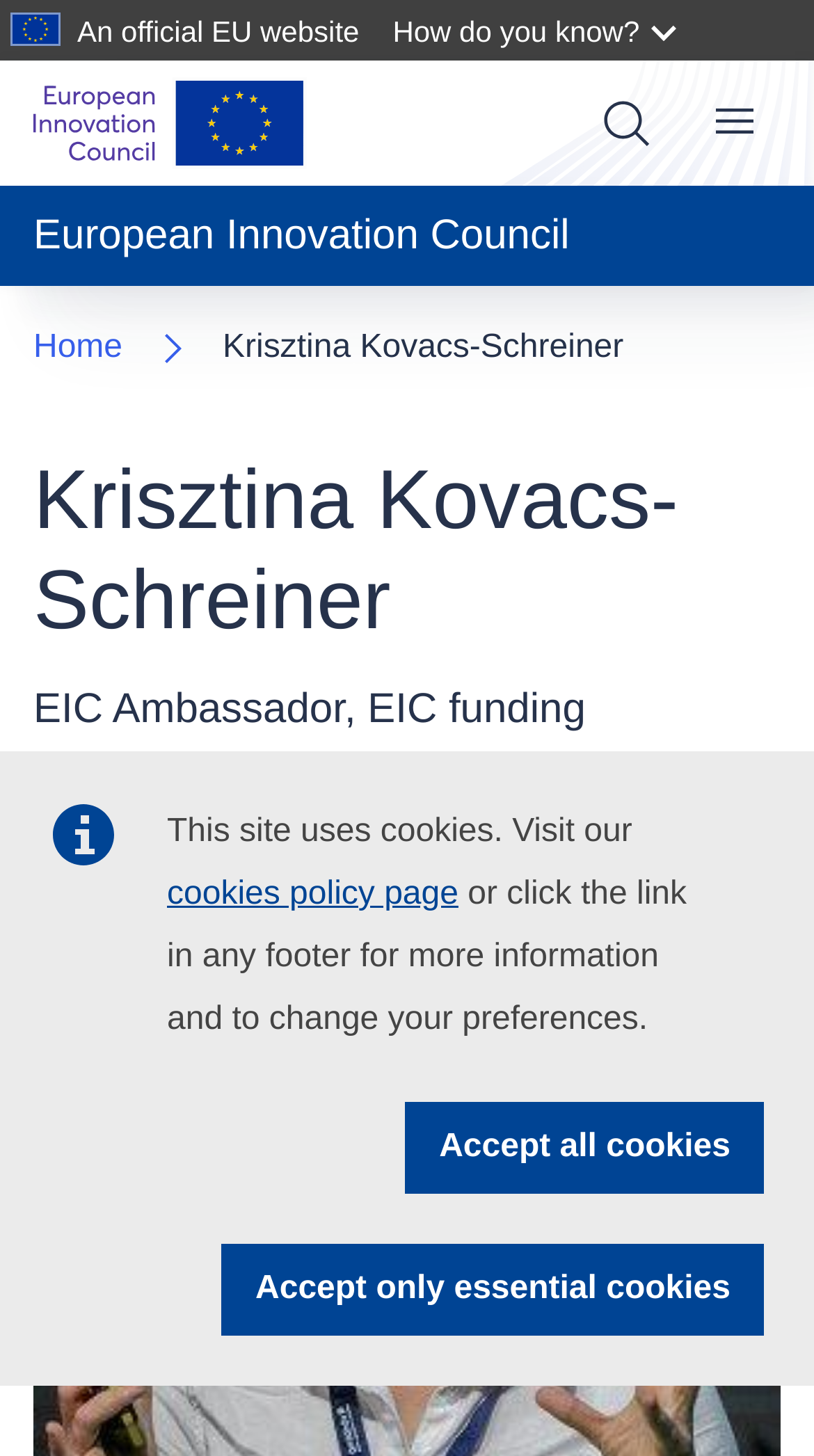What is the role of Krisztina Kovacs-Schreiner?
Offer a detailed and full explanation in response to the question.

I found the answer by looking at the static text element that says 'EIC Ambassador, EIC funding beneficiary' which is mentioned as the role of Krisztina Kovacs-Schreiner.